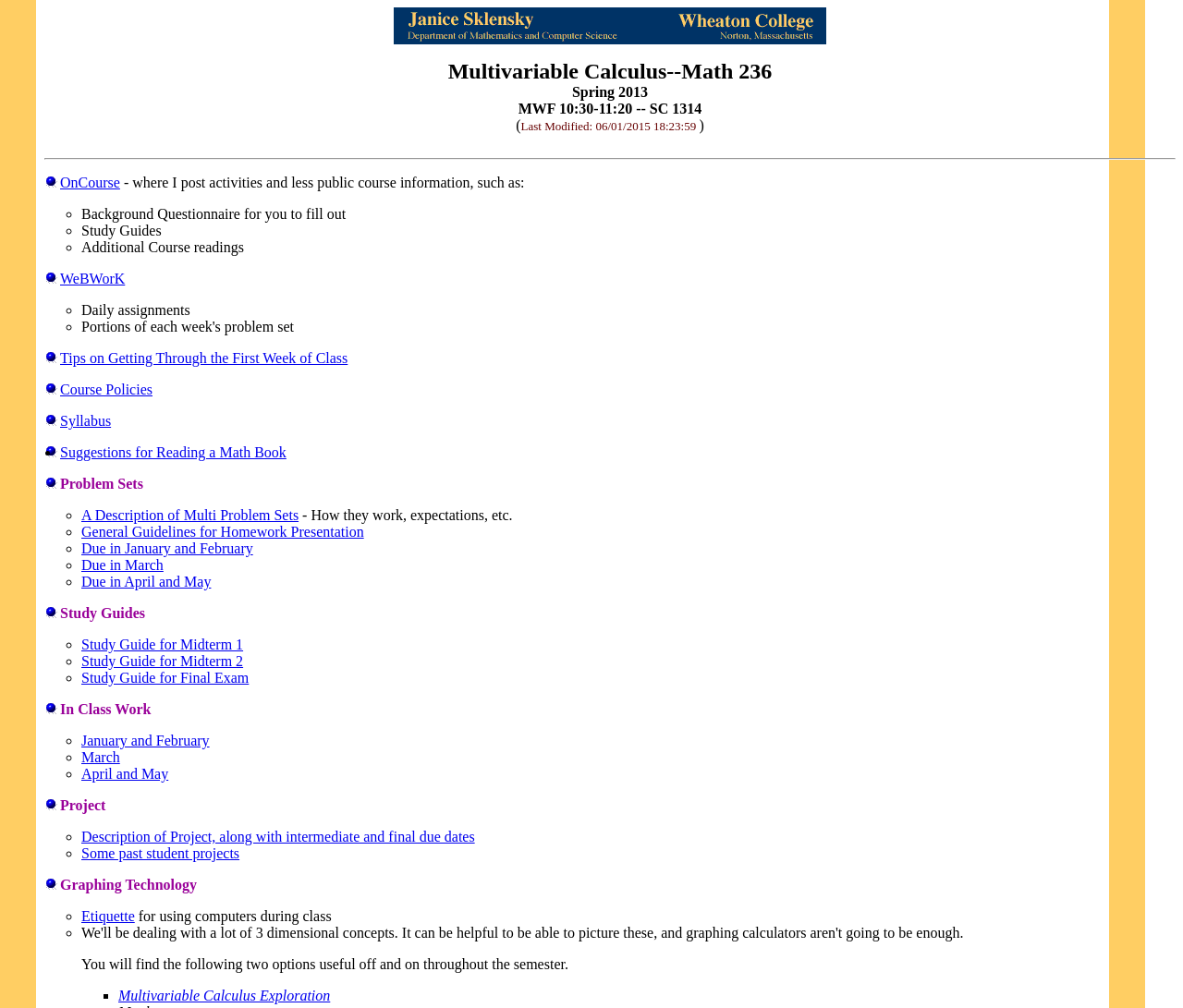What are the types of assignments available?
Give a detailed and exhaustive answer to the question.

The types of assignments available are obtained from the various links and headings throughout the webpage, including 'Daily assignments', 'Problem Sets', 'Study Guides', 'In Class Work', and 'Project'.